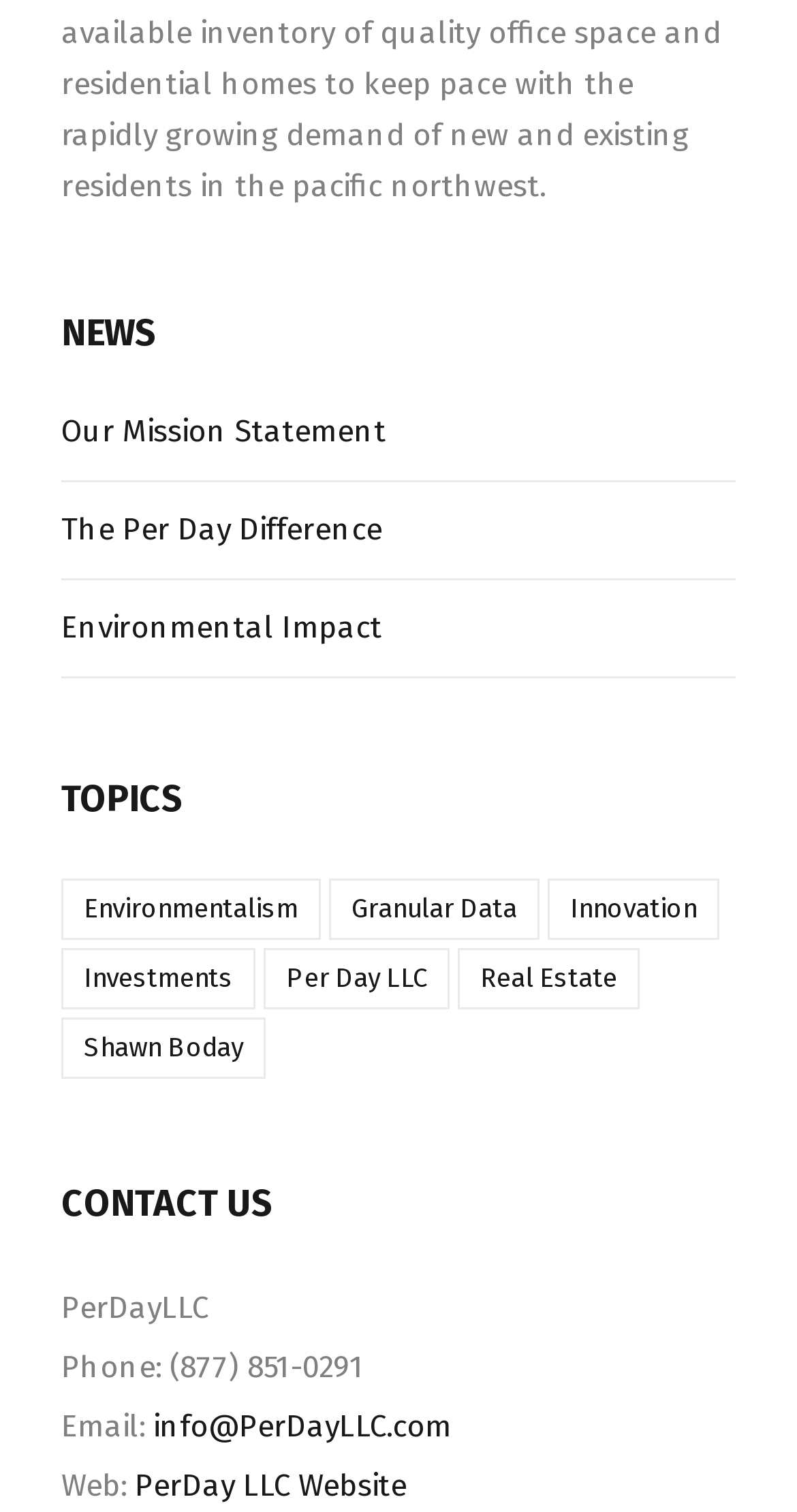Extract the bounding box coordinates of the UI element described: "PerDay LLC Website". Provide the coordinates in the format [left, top, right, bottom] with values ranging from 0 to 1.

[0.169, 0.97, 0.51, 0.994]